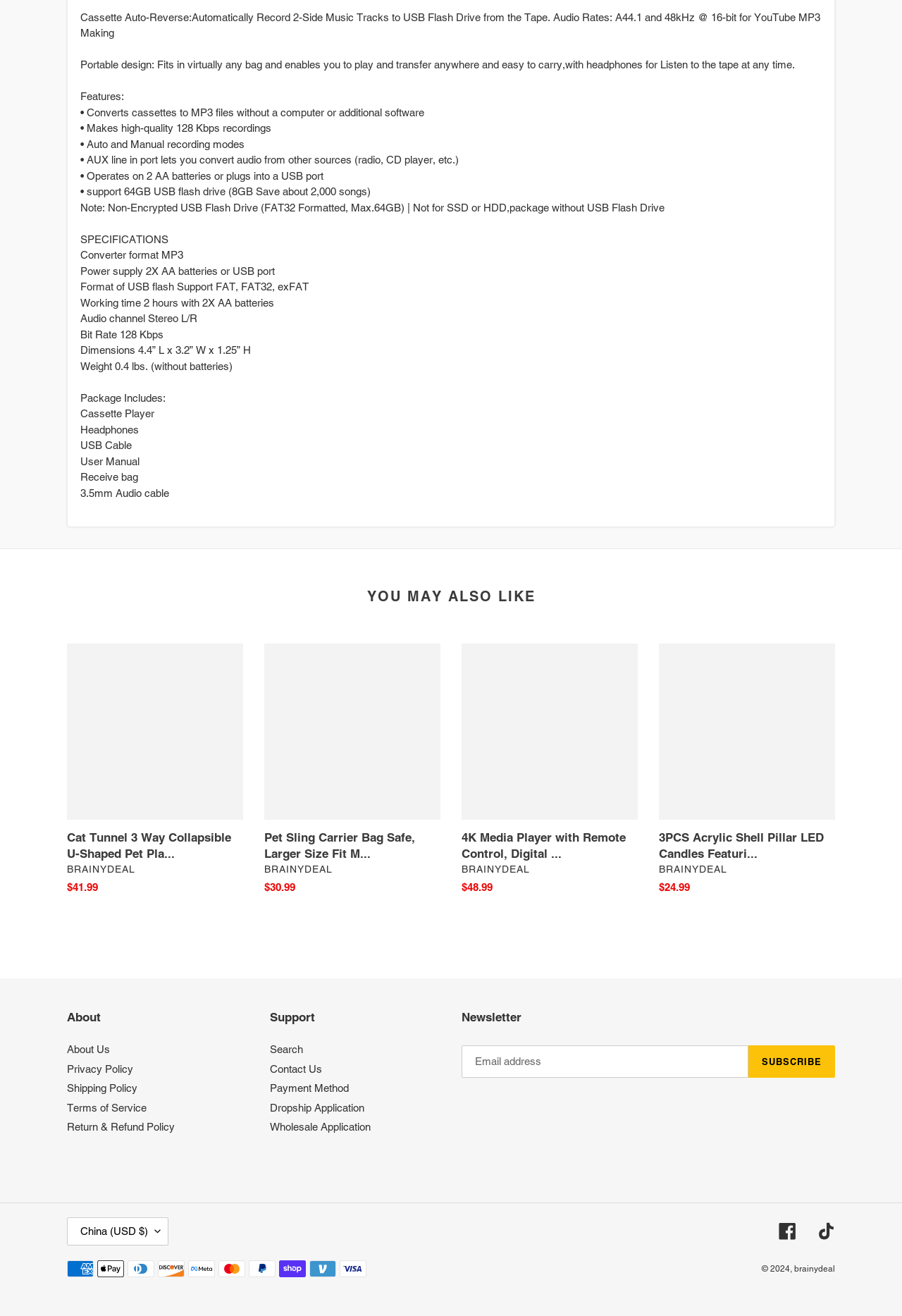Identify the bounding box coordinates for the element you need to click to achieve the following task: "Click the 'About Us' link". Provide the bounding box coordinates as four float numbers between 0 and 1, in the form [left, top, right, bottom].

[0.074, 0.793, 0.122, 0.802]